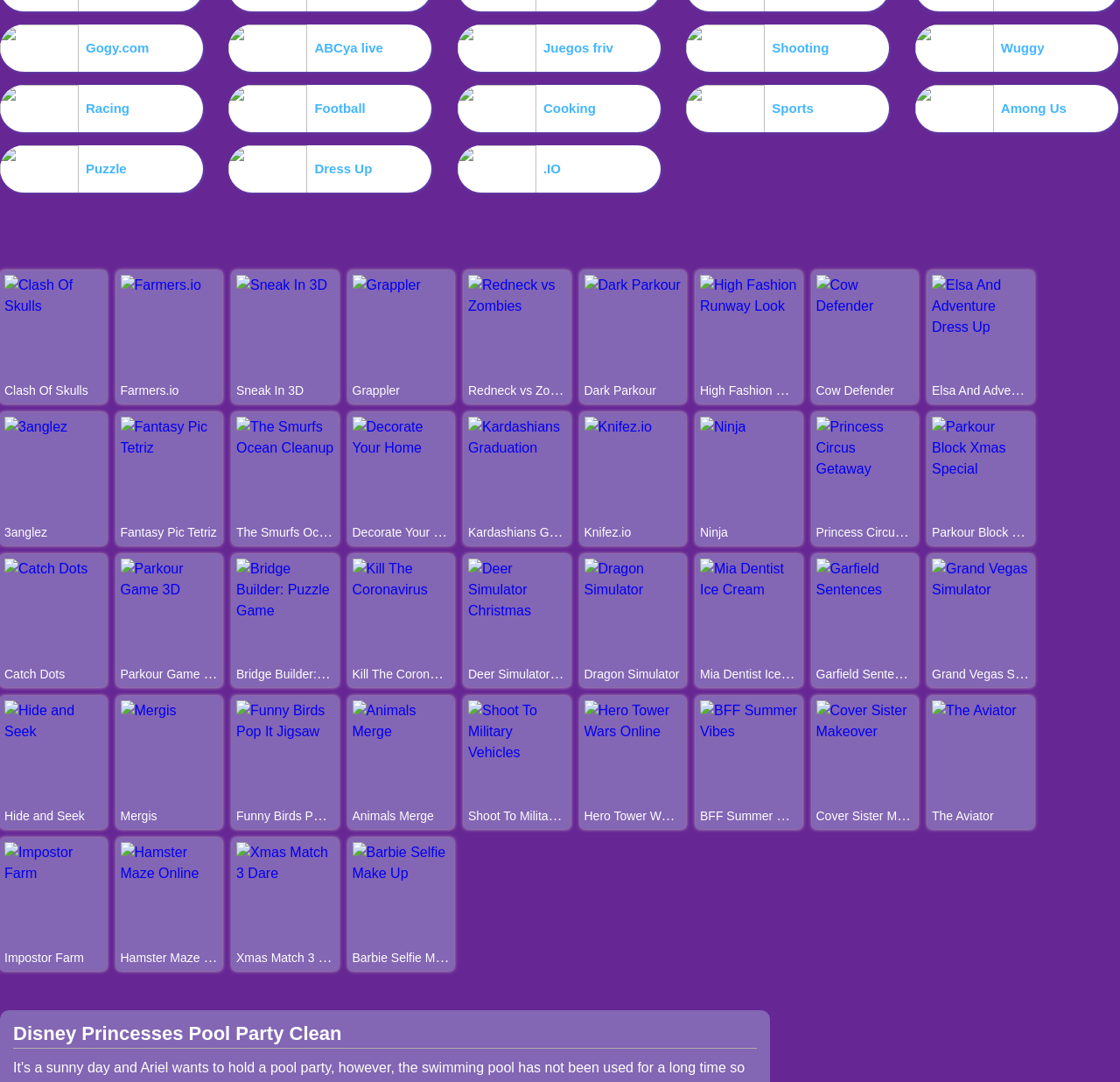Please identify the bounding box coordinates for the region that you need to click to follow this instruction: "Play Clash Of Skulls".

[0.004, 0.276, 0.091, 0.29]